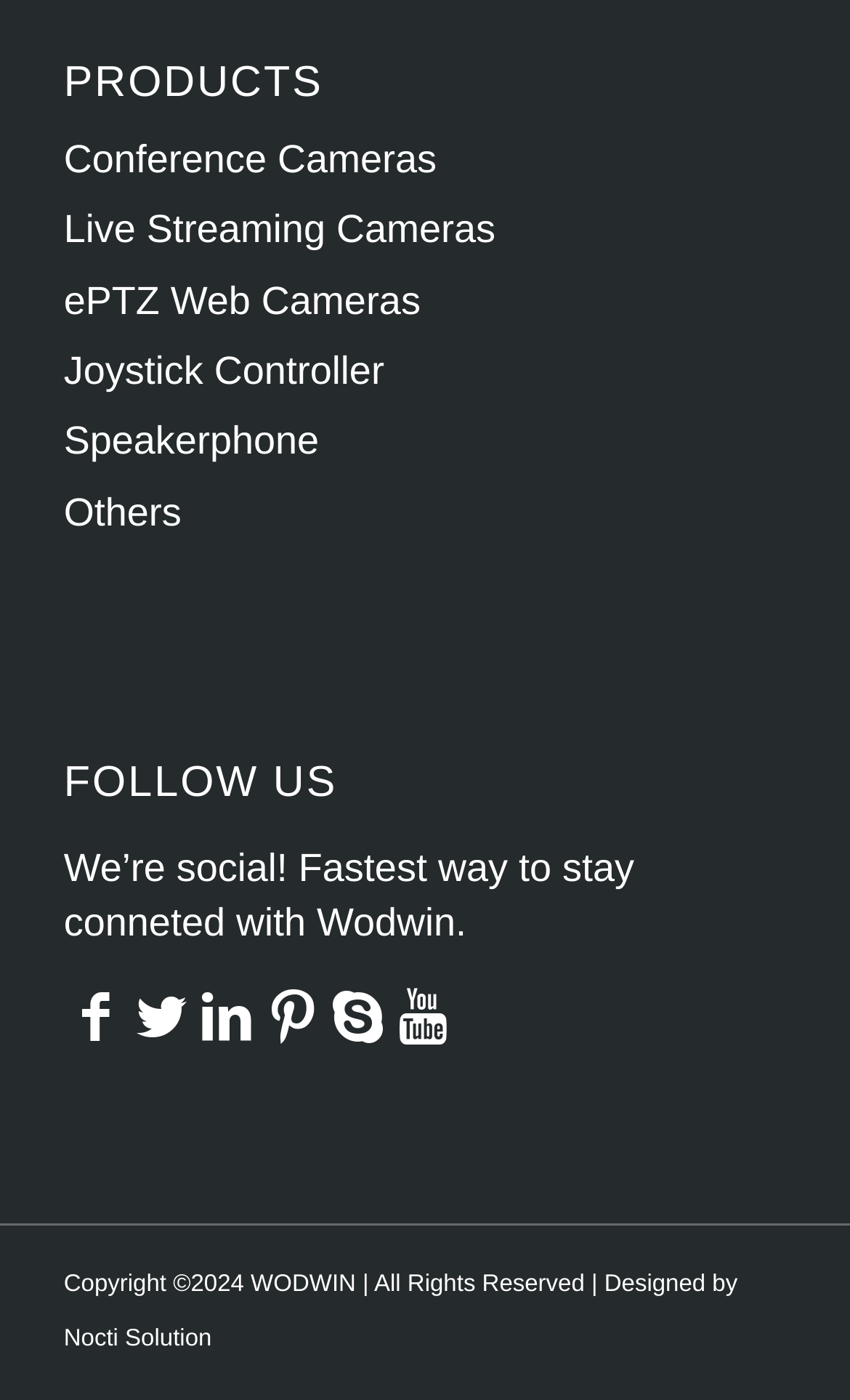Provide your answer in one word or a succinct phrase for the question: 
What is the last item in the 'FOLLOW US' section?

